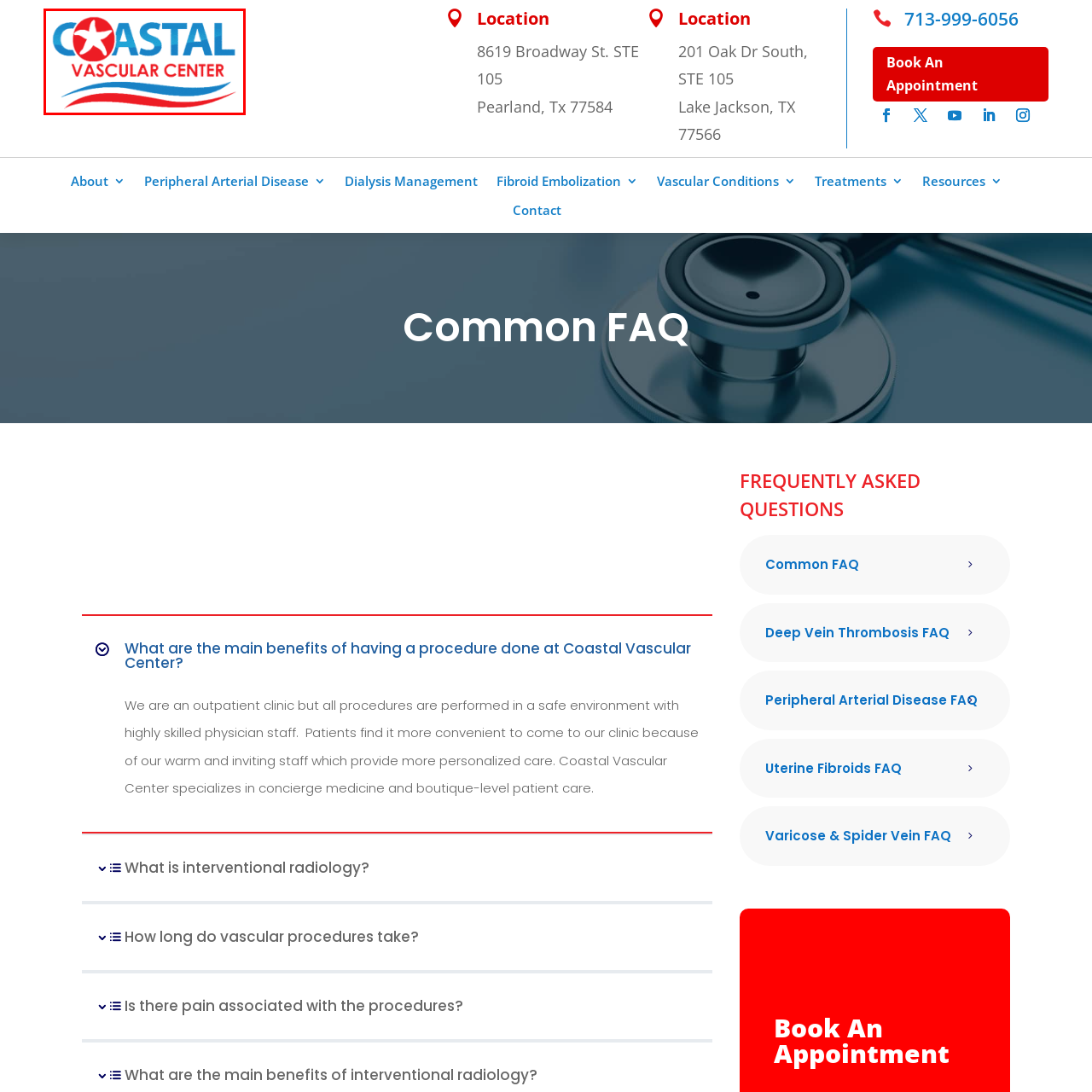Elaborate on the visual content inside the red-framed section with detailed information.

The image features the logo of the Coastal Vascular Center, characterized by a vibrant design that combines shades of blue and red. The logo prominently displays the word "COASTAL" in bold blue letters, accompanied by a striking red star symbol. Below, the words "VASULAR CENTER" are presented in a slightly smaller, red font. This logo effectively embodies the center's focus on vascular health and interventional radiology, conveying a sense of professionalism and care. The design elements, particularly the wave motifs in red, enhance the logo's visual appeal, aligning with the center's coastal theme.